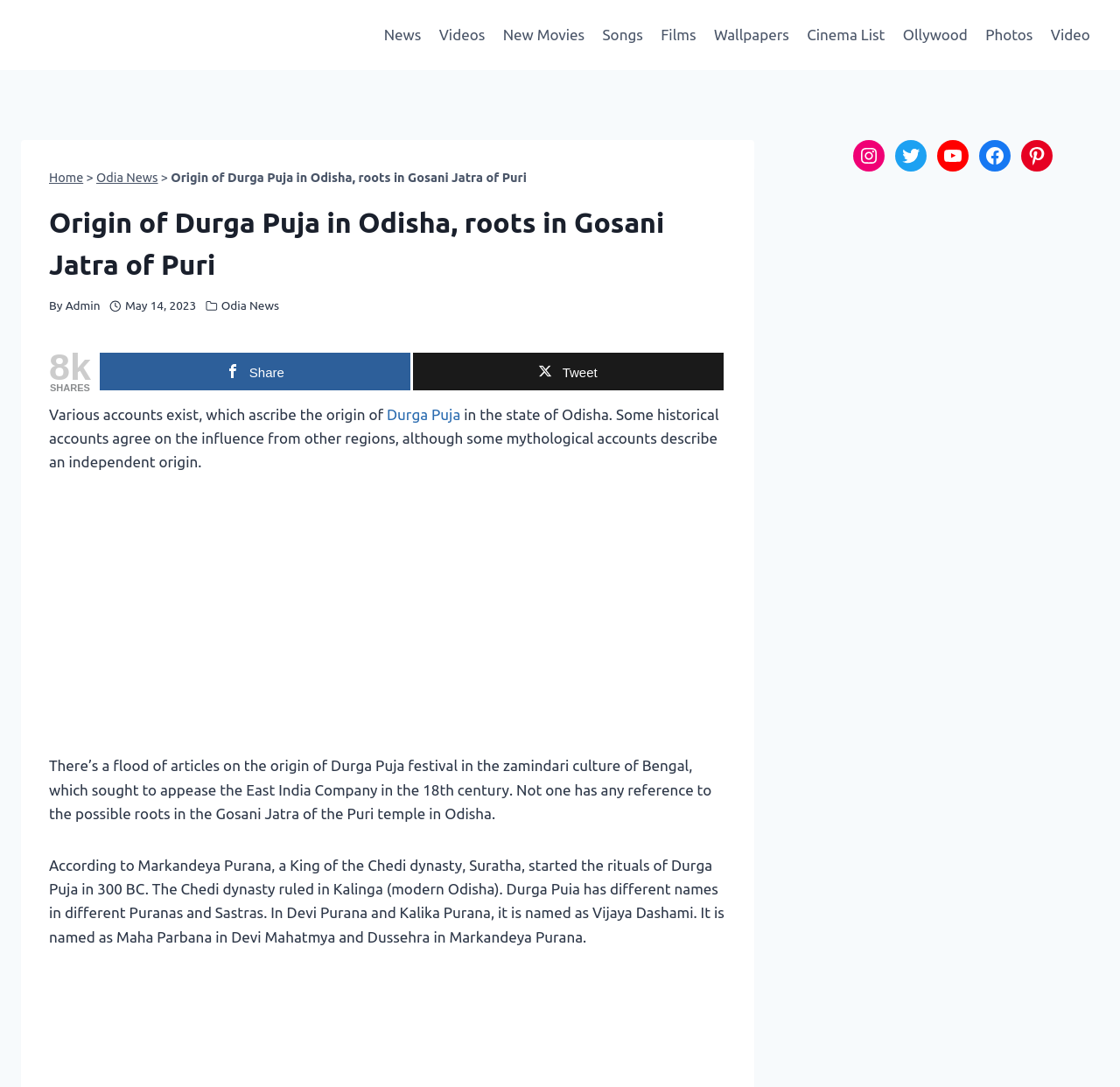Locate the bounding box coordinates of the clickable part needed for the task: "Click on the 'Odia News' link".

[0.086, 0.157, 0.141, 0.17]